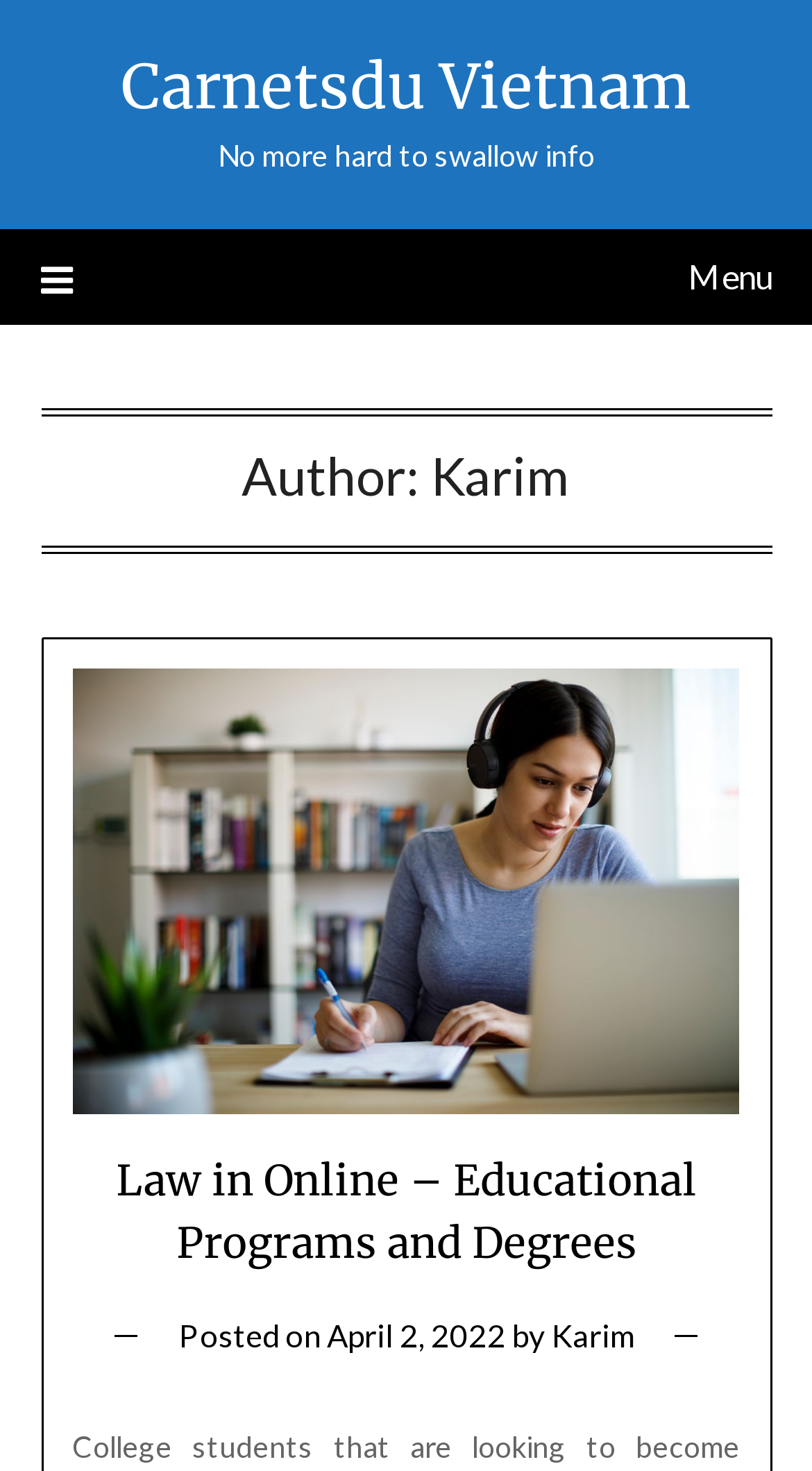Based on the image, provide a detailed and complete answer to the question: 
When was the article posted?

I found the posting date of the article by looking at the footer section of the webpage, where it says 'Posted on April 2, 2022'. This indicates that the article was posted on April 2, 2022.